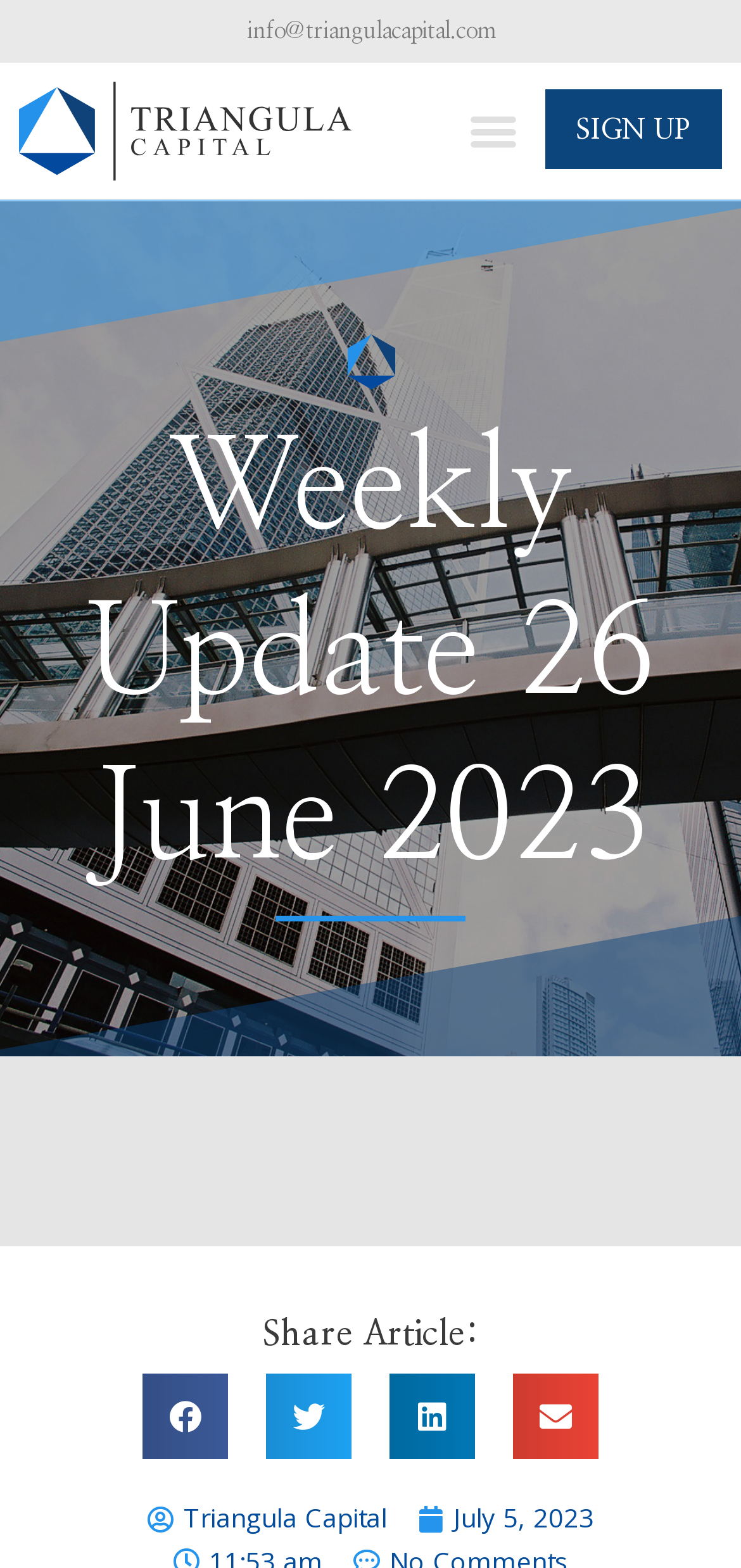Identify the bounding box coordinates of the area that should be clicked in order to complete the given instruction: "Toggle the menu". The bounding box coordinates should be four float numbers between 0 and 1, i.e., [left, top, right, bottom].

[0.615, 0.059, 0.715, 0.107]